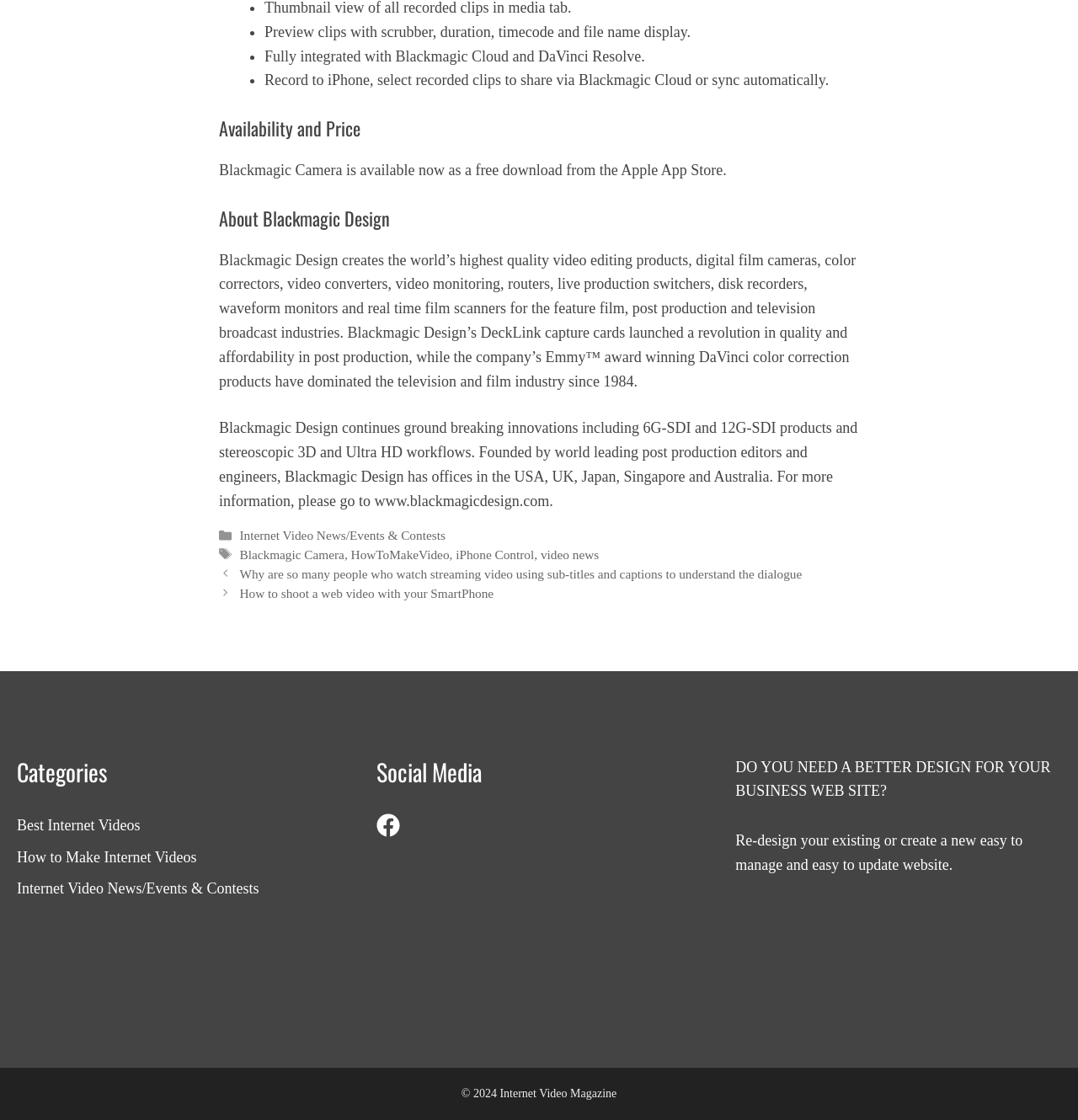For the given element description Banking and Financial Services, determine the bounding box coordinates of the UI element. The coordinates should follow the format (top-left x, top-left y, bottom-right x, bottom-right y) and be within the range of 0 to 1.

None